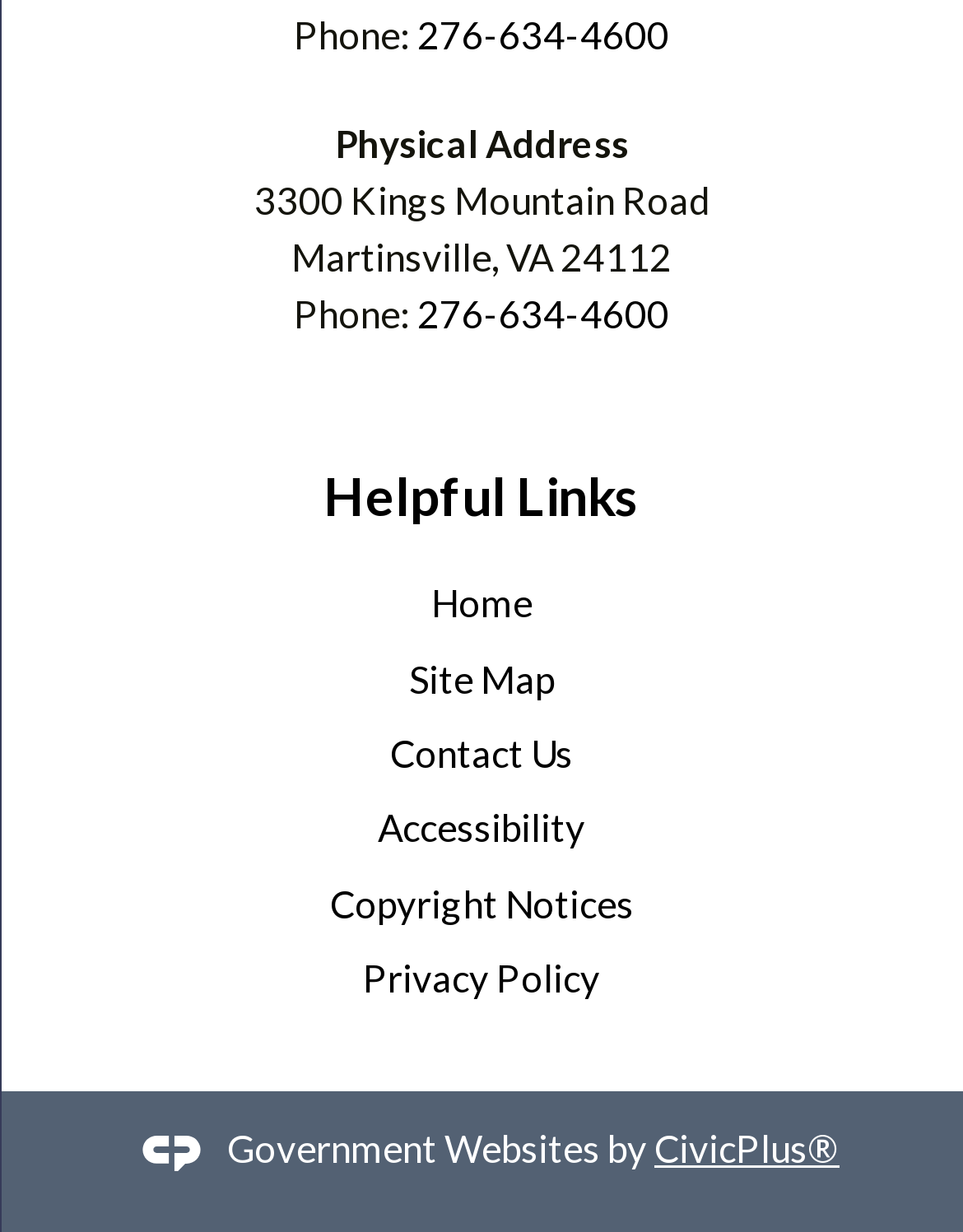Could you highlight the region that needs to be clicked to execute the instruction: "Call the phone number"?

[0.433, 0.01, 0.695, 0.046]